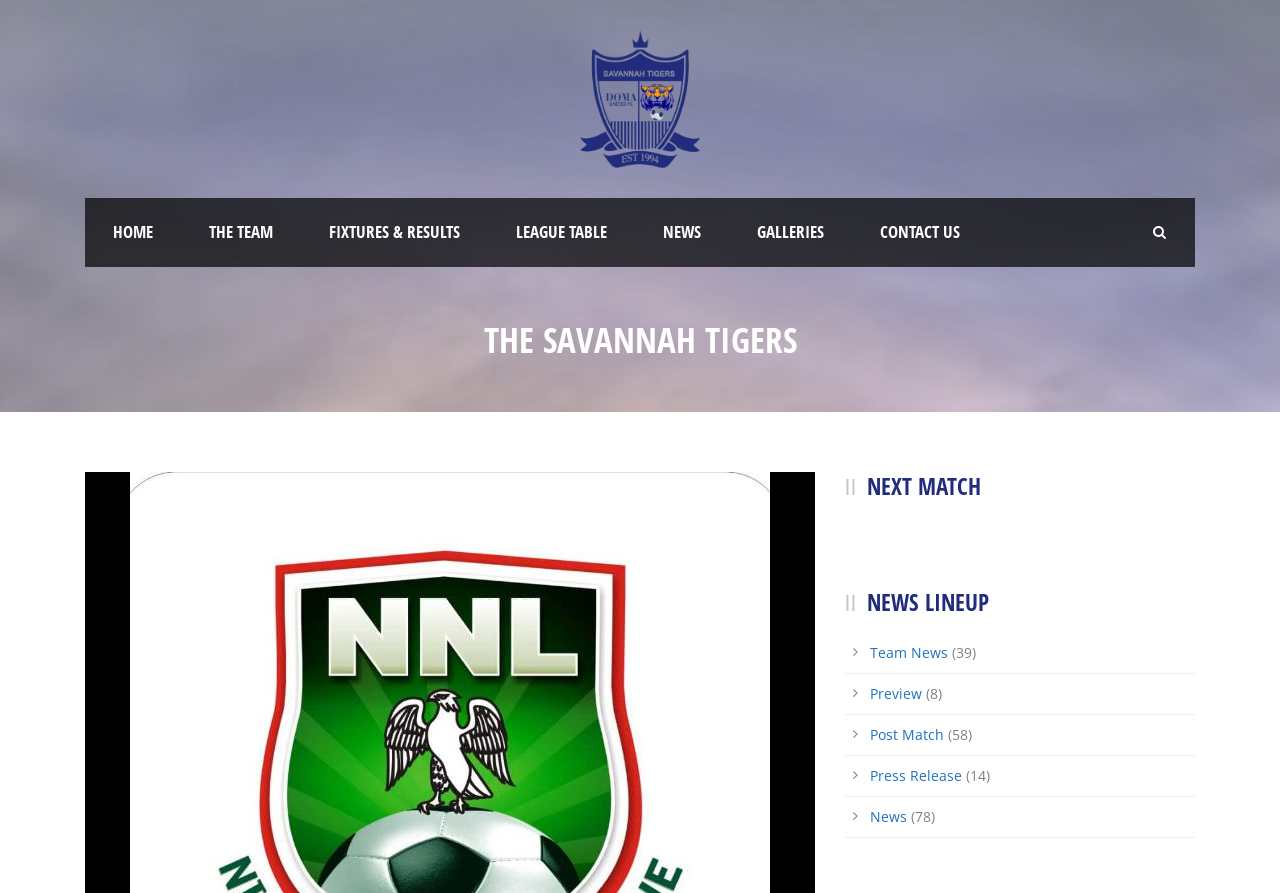Please specify the bounding box coordinates of the clickable region to carry out the following instruction: "go to home page". The coordinates should be four float numbers between 0 and 1, in the format [left, top, right, bottom].

[0.066, 0.221, 0.141, 0.299]